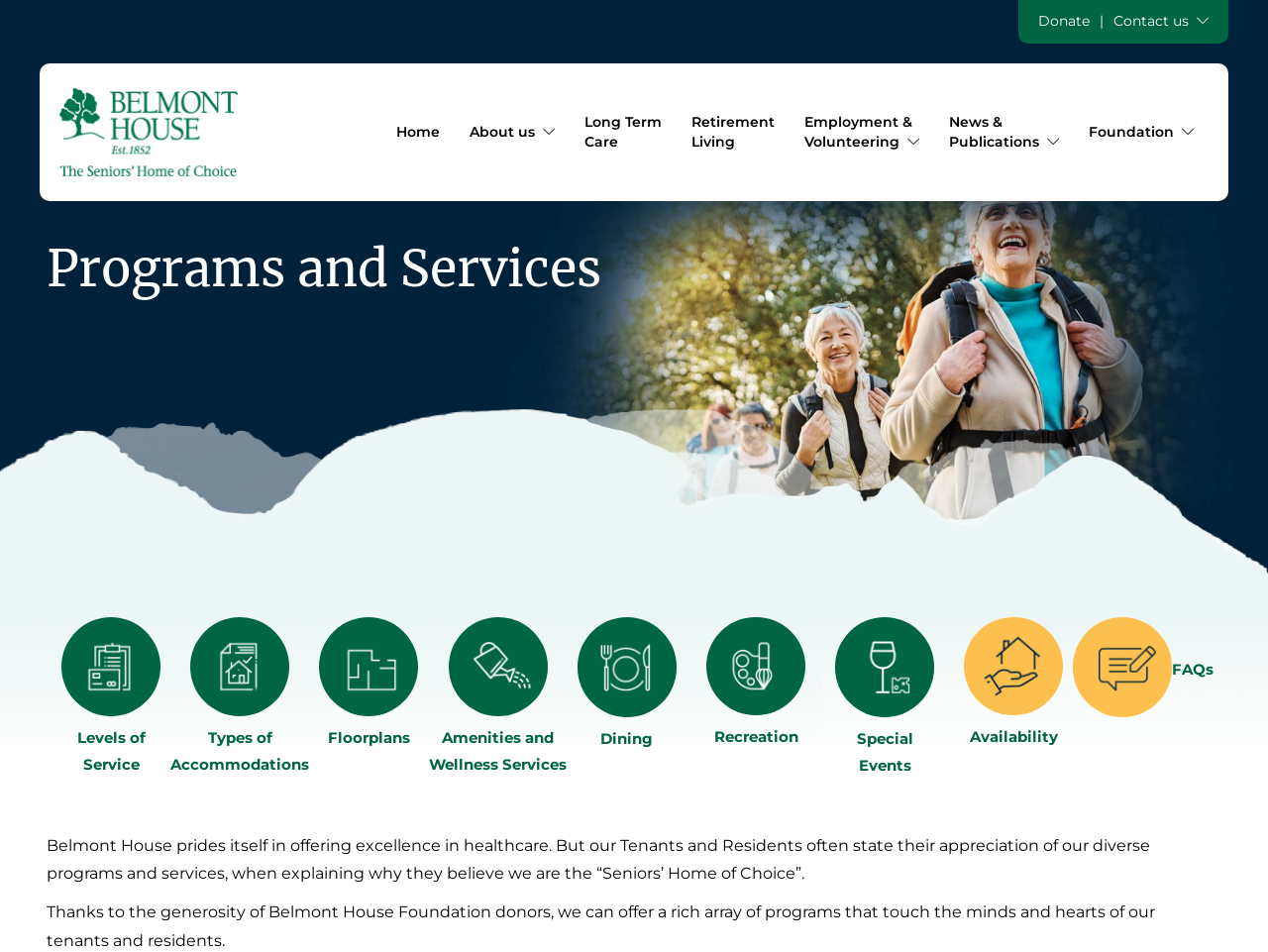Locate the bounding box coordinates of the area you need to click to fulfill this instruction: 'Learn about Levels of Service'. The coordinates must be in the form of four float numbers ranging from 0 to 1: [left, top, right, bottom].

[0.049, 0.693, 0.127, 0.813]